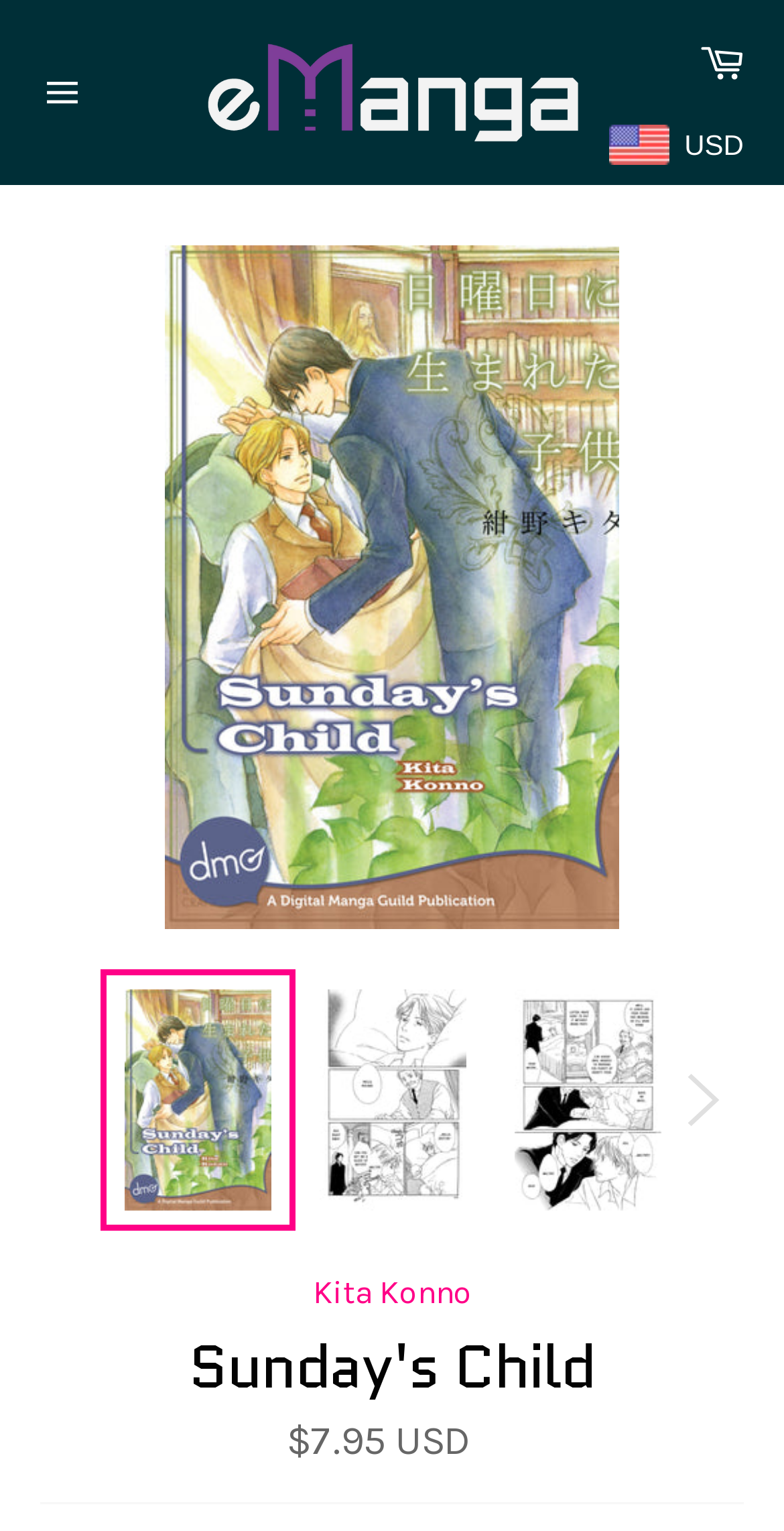Respond to the question with just a single word or phrase: 
What is the name of the manga?

Sunday's Child